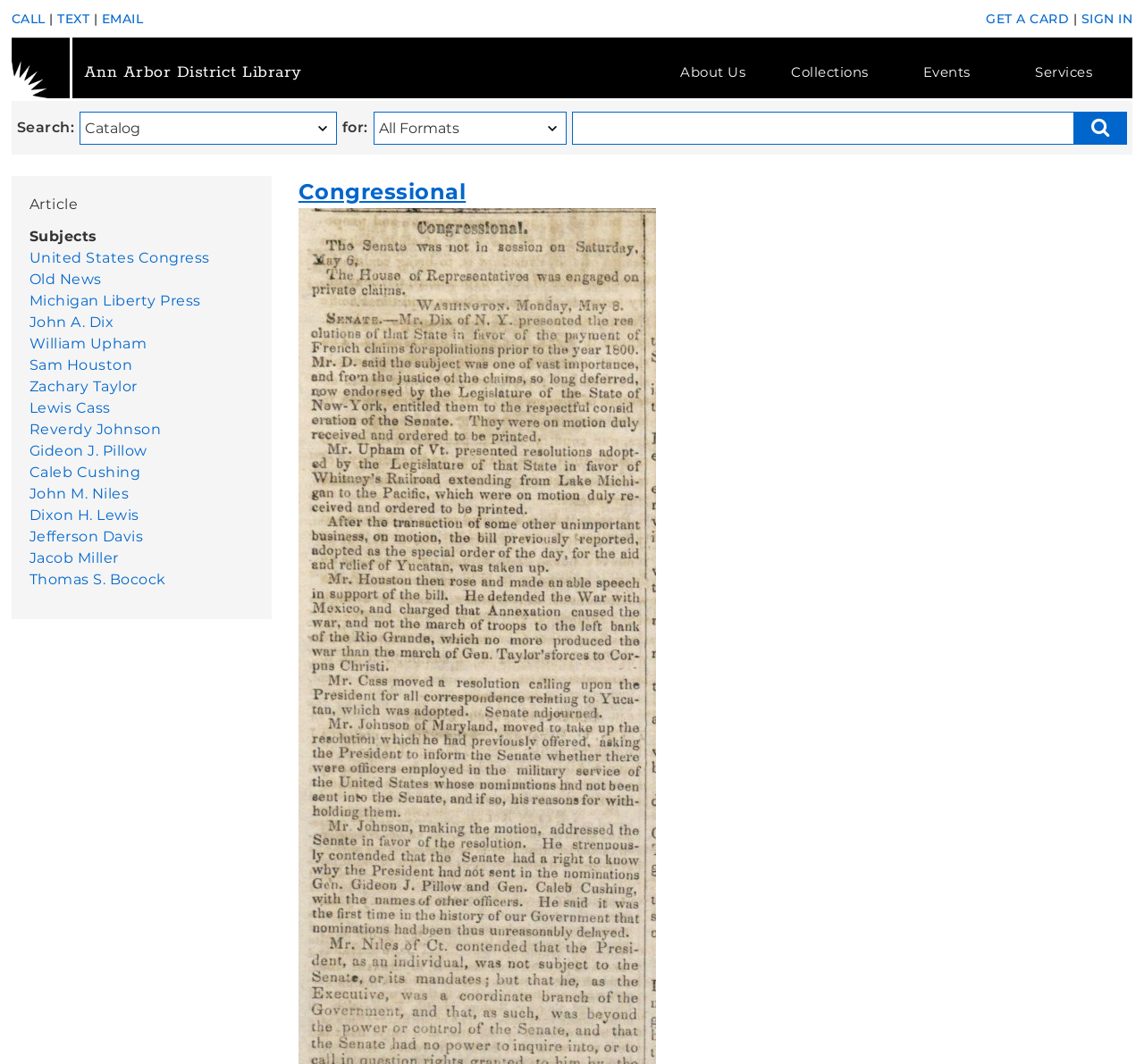Determine the bounding box coordinates of the region I should click to achieve the following instruction: "Search for something". Ensure the bounding box coordinates are four float numbers between 0 and 1, i.e., [left, top, right, bottom].

[0.07, 0.105, 0.294, 0.136]